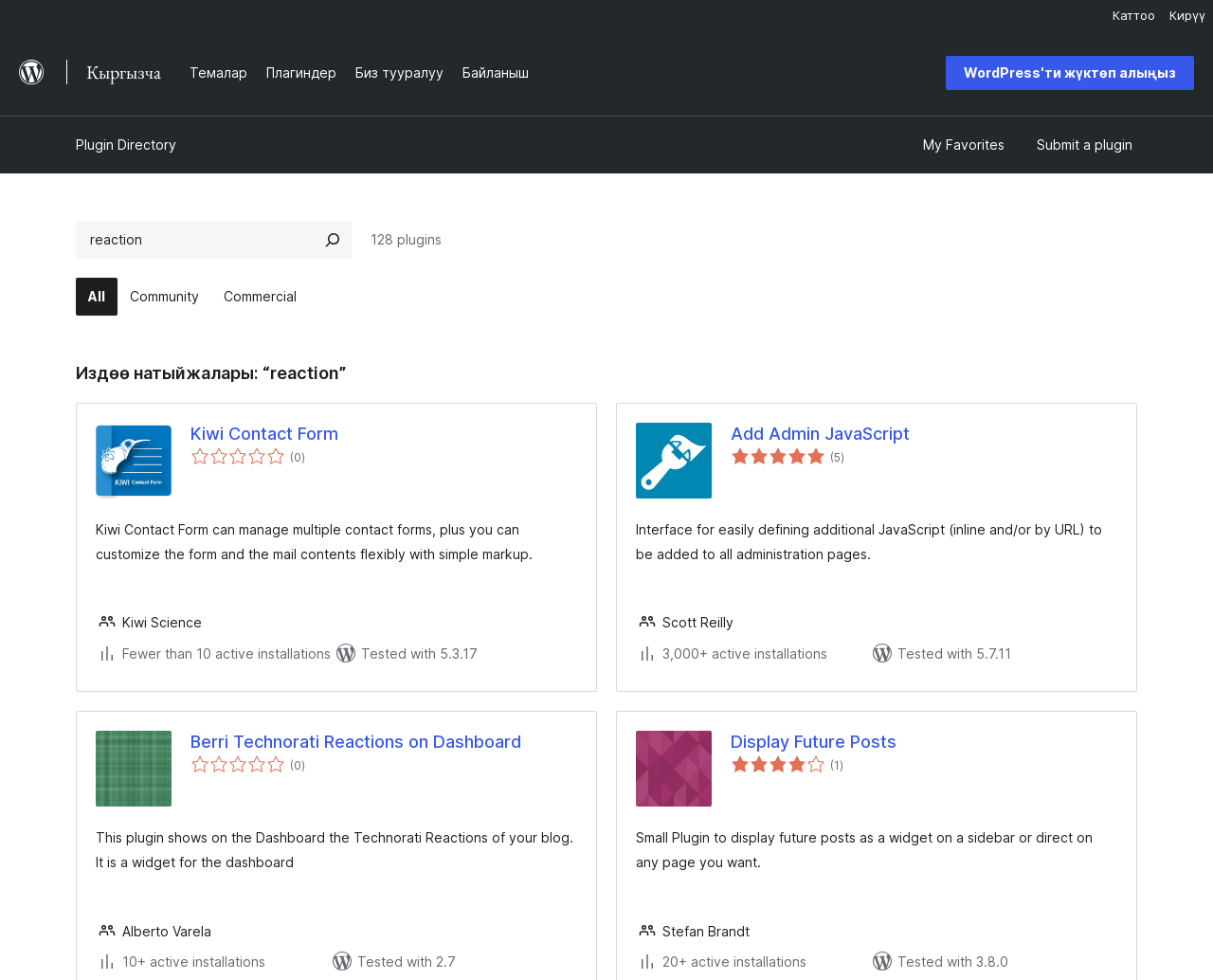Produce an elaborate caption capturing the essence of the webpage.

This webpage appears to be a plugin directory page on WordPress.org, specifically showing the search results for the term "reaction". The page is in the Kyrgyz language.

At the top of the page, there is a menu bar with vertical orientation, containing menu items such as "Кирүү" (Login) and "Каттоо" (Register). Next to the menu bar, there is a figure element containing a WordPress.org logo.

Below the menu bar, there are several links to different sections of the website, including "Темалар" (Themes), "Плагиндер" (Plugins), "Биз тууралуу" (About Us), and "Байланыш" (Contact). There is also a prominent call-to-action button to download WordPress.

The main content of the page is a list of plugin search results, with each result displayed as a card. Each card contains the plugin name, a rating system (with stars and total ratings), a short description, and additional information such as the author and the number of active installations. The plugins are listed in a vertical layout, with six plugins visible on the page.

The first plugin listed is "Kiwi Contact Form", which has a rating of 0 out of 5 stars and a short description about its functionality. The second plugin is "Add Admin JavaScript", which has a rating of 5 out of 5 stars and a description about its purpose. The list continues with plugins such as "Berri Technorati Reactions on Dashboard", "Display Future Posts", and others.

At the bottom of the page, there is a footer section with additional information about each plugin, including the author, the number of active installations, and the version of WordPress it was tested with.